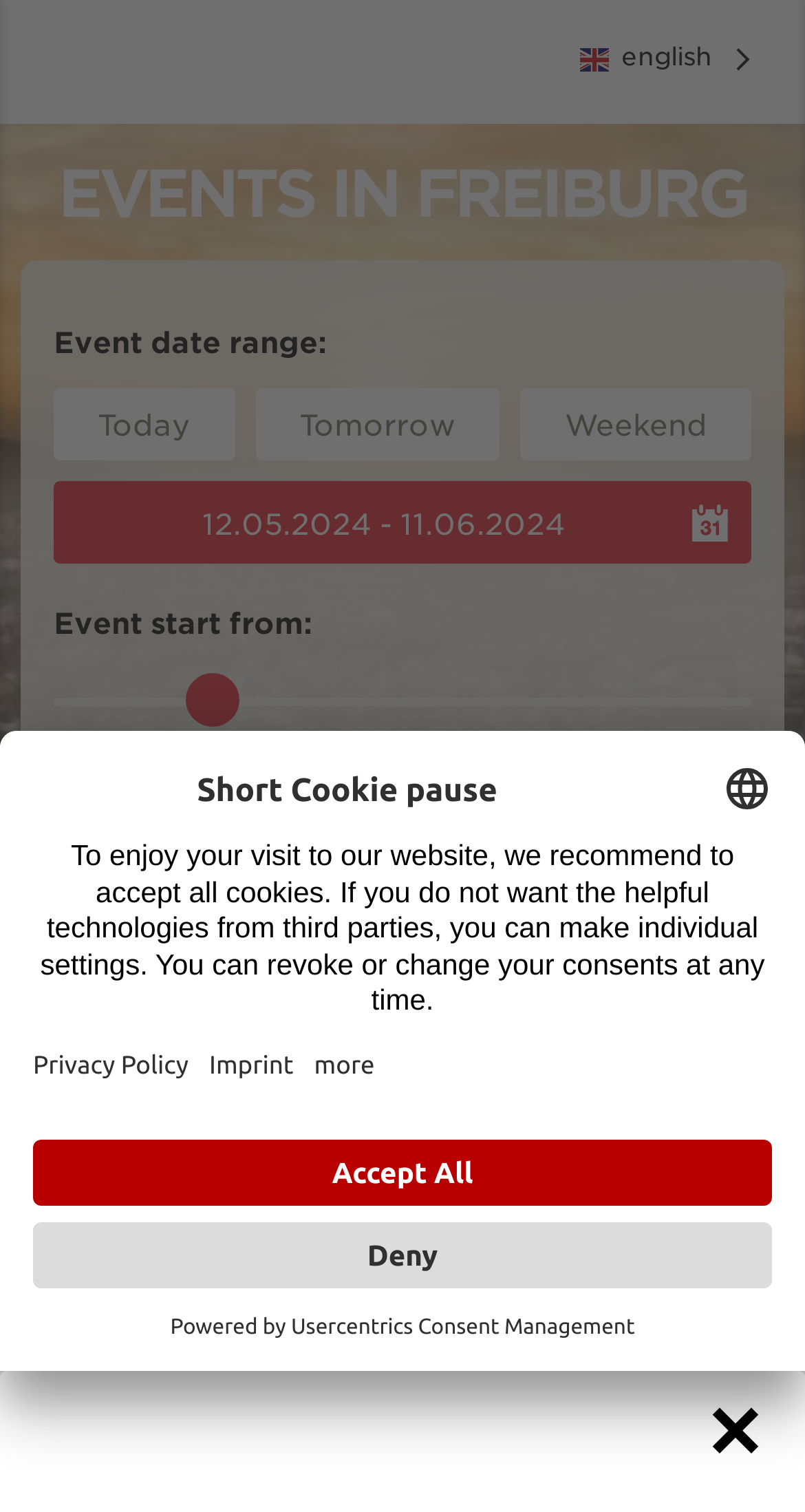Produce a meticulous description of the webpage.

The webpage is about events in Freiburg, with a prominent heading "EVENTS IN FREIBURG" at the top. Below the heading, there is a group of elements, including a checkbox for selecting the English language, an image of the English flag, and a static text "© eyetronic - Fotolia" at the bottom right corner.

The main content of the webpage is divided into three sections. The first section has a group of buttons for selecting event dates, including "Today", "Tomorrow", and "Weekend". There is also a button with a calendar icon and a static text "12.05.2024 - 11.06.2024" next to it. Below these buttons, there are static texts for selecting event start times, ranging from 12 a.m. to 10 p.m.

The second section has a textbox with a search icon, allowing users to input keywords for finding events. The third section has another textbox, also with a search icon.

At the bottom of the webpage, there is a button "Find events" in the middle, flanked by two buttons: "Open Privacy Settings" on the left and a button with a gear icon on the right.

A dialog box "Short Cookie pause" is displayed on top of the webpage, with a heading "Short Cookie pause" and a static text explaining the purpose of cookies on the website. The dialog box also has buttons for selecting languages, opening privacy policy, and imprint. There are two buttons at the bottom of the dialog box: "Deny" and "Accept All".